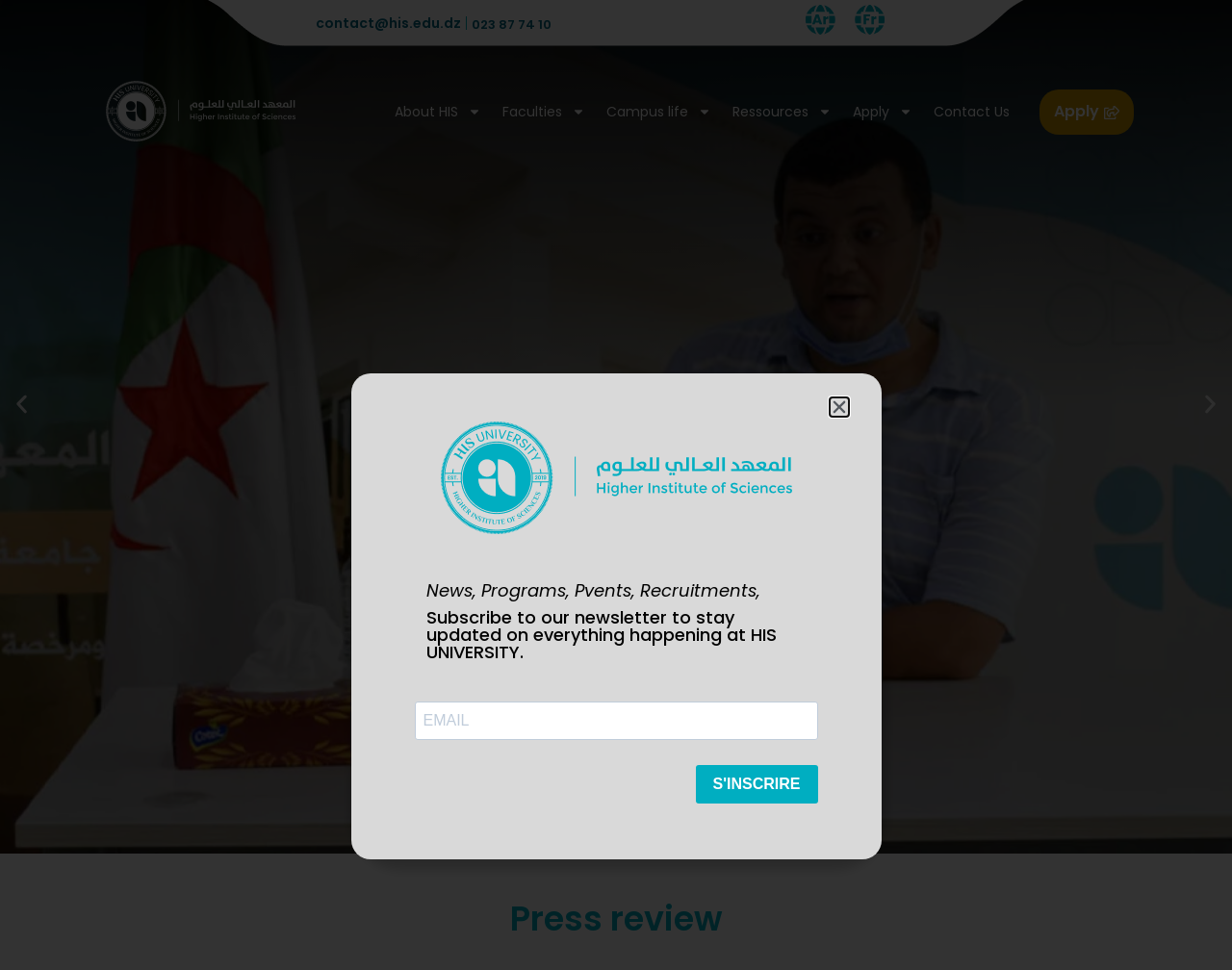Highlight the bounding box coordinates of the region I should click on to meet the following instruction: "Subscribe to the newsletter".

[0.565, 0.788, 0.664, 0.828]